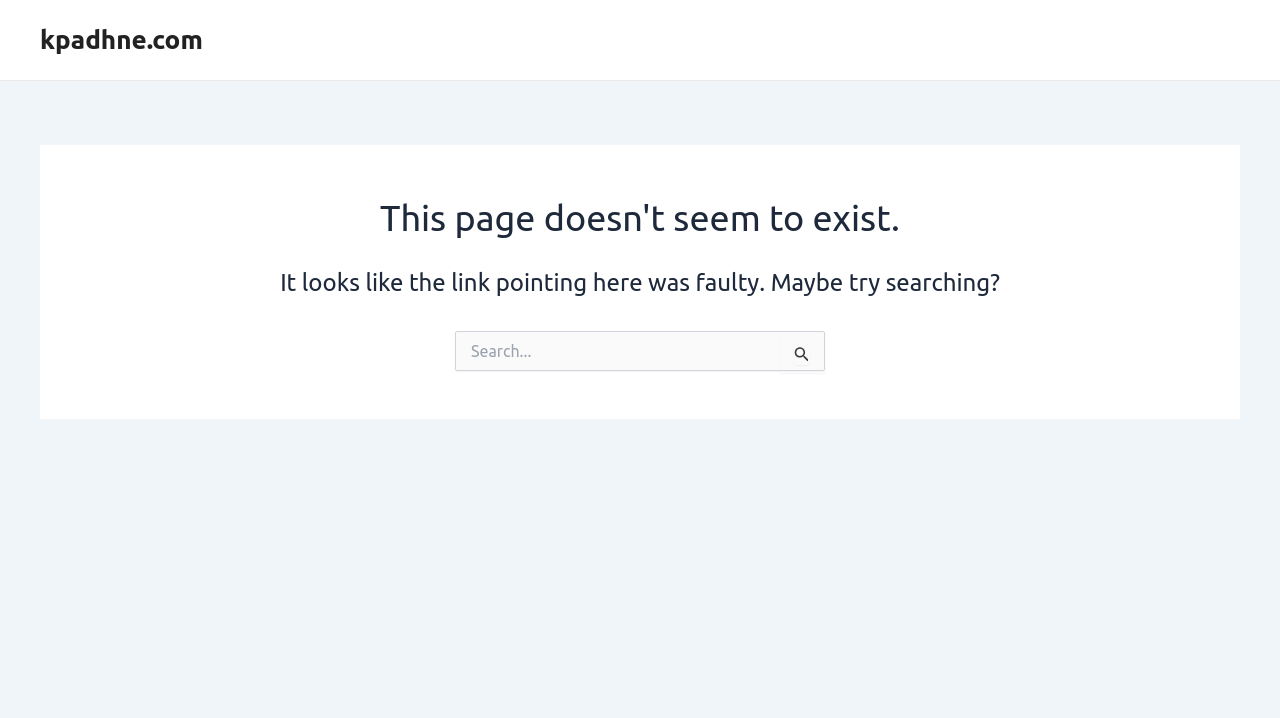Given the element description, predict the bounding box coordinates in the format (top-left x, top-left y, bottom-right x, bottom-right y), using floating point numbers between 0 and 1: kpadhne.com

[0.031, 0.035, 0.158, 0.076]